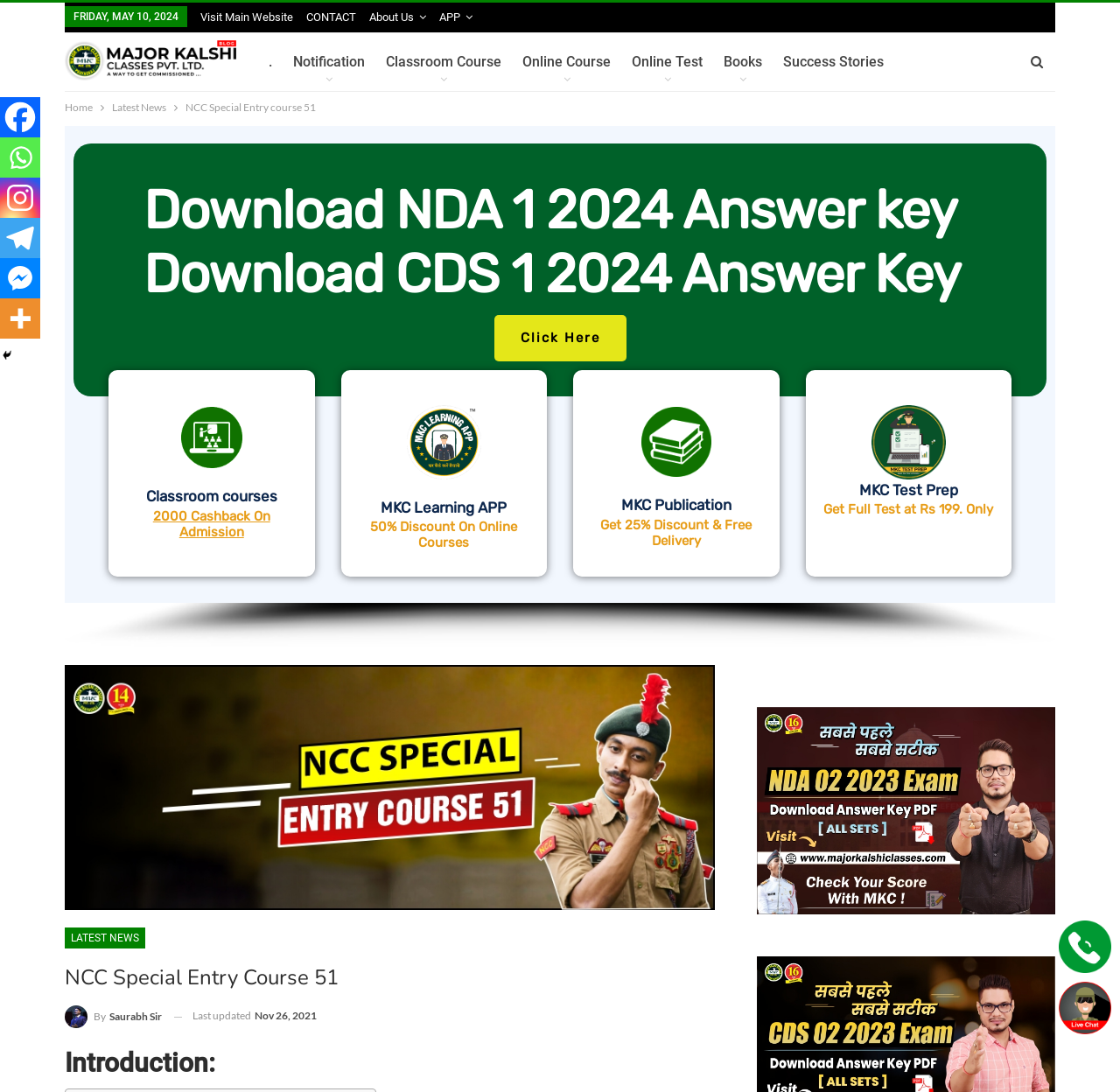What is the name of the institution offering the NCC Special Entry course?
Please respond to the question thoroughly and include all relevant details.

I found the name of the institution by looking at the top-left corner of the webpage, where the logo and name of the institution are displayed. The name of the institution is Major Kalshi Classes.